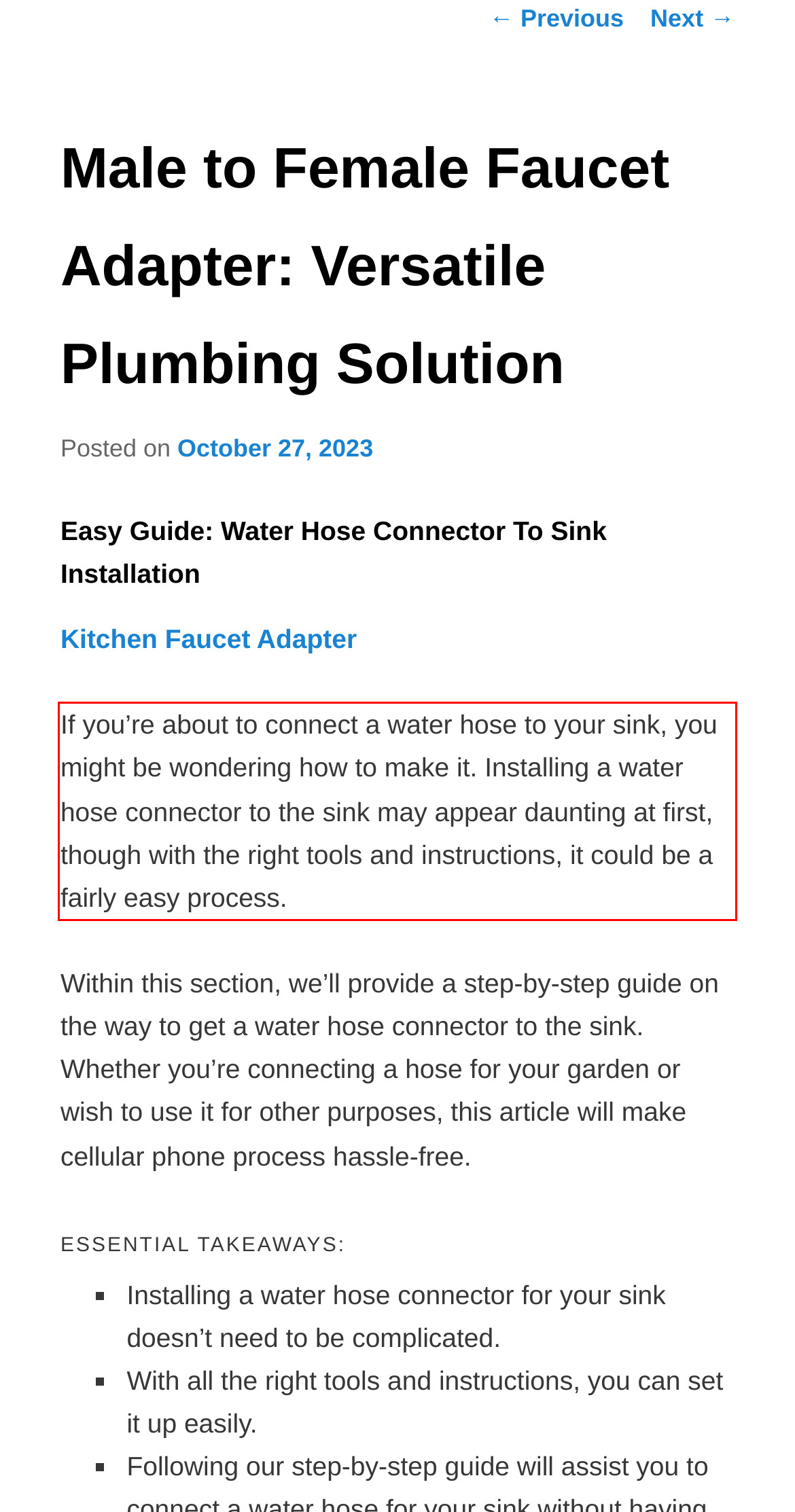Examine the webpage screenshot and use OCR to obtain the text inside the red bounding box.

If you’re about to connect a water hose to your sink, you might be wondering how to make it. Installing a water hose connector to the sink may appear daunting at first, though with the right tools and instructions, it could be a fairly easy process.